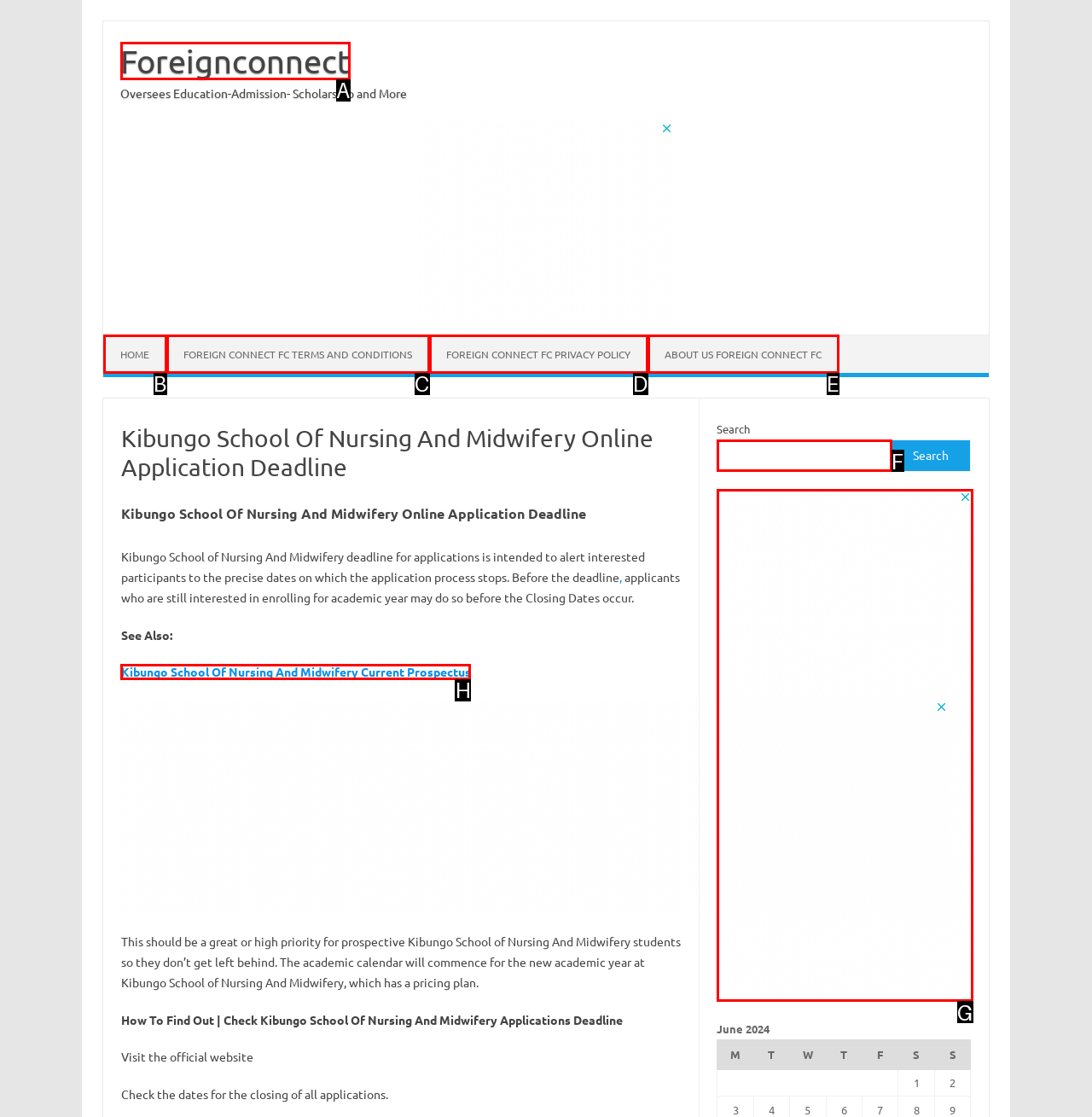Determine which HTML element corresponds to the description: Home. Provide the letter of the correct option.

B